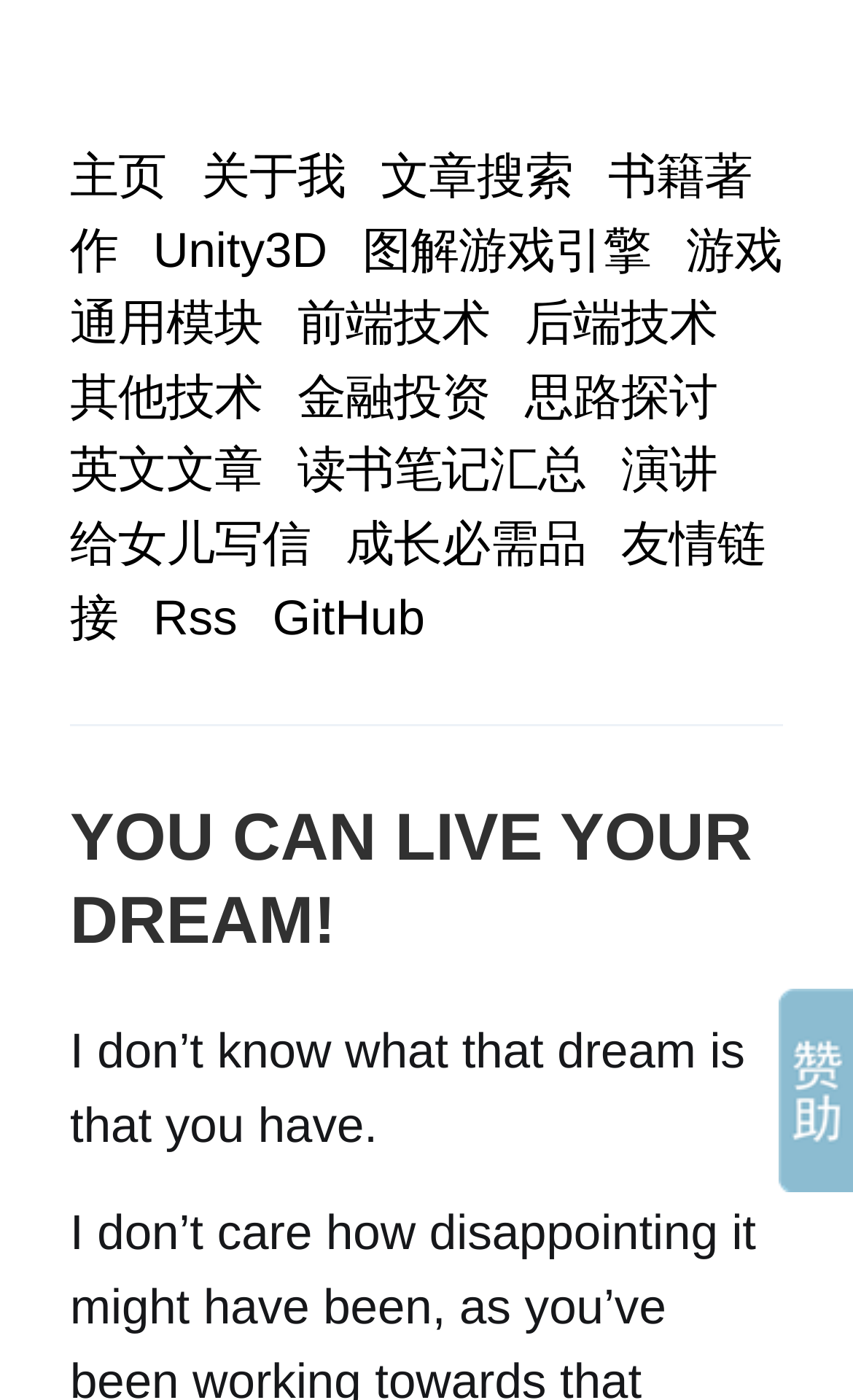What is the author's interest in game development?
Please respond to the question with a detailed and informative answer.

The author seems to have an interest in game development, specifically with Unity3D, as there is a dedicated link to it. Additionally, there is a link to '图解游戏引擎' which suggests that the author is interested in game engines and their inner workings.